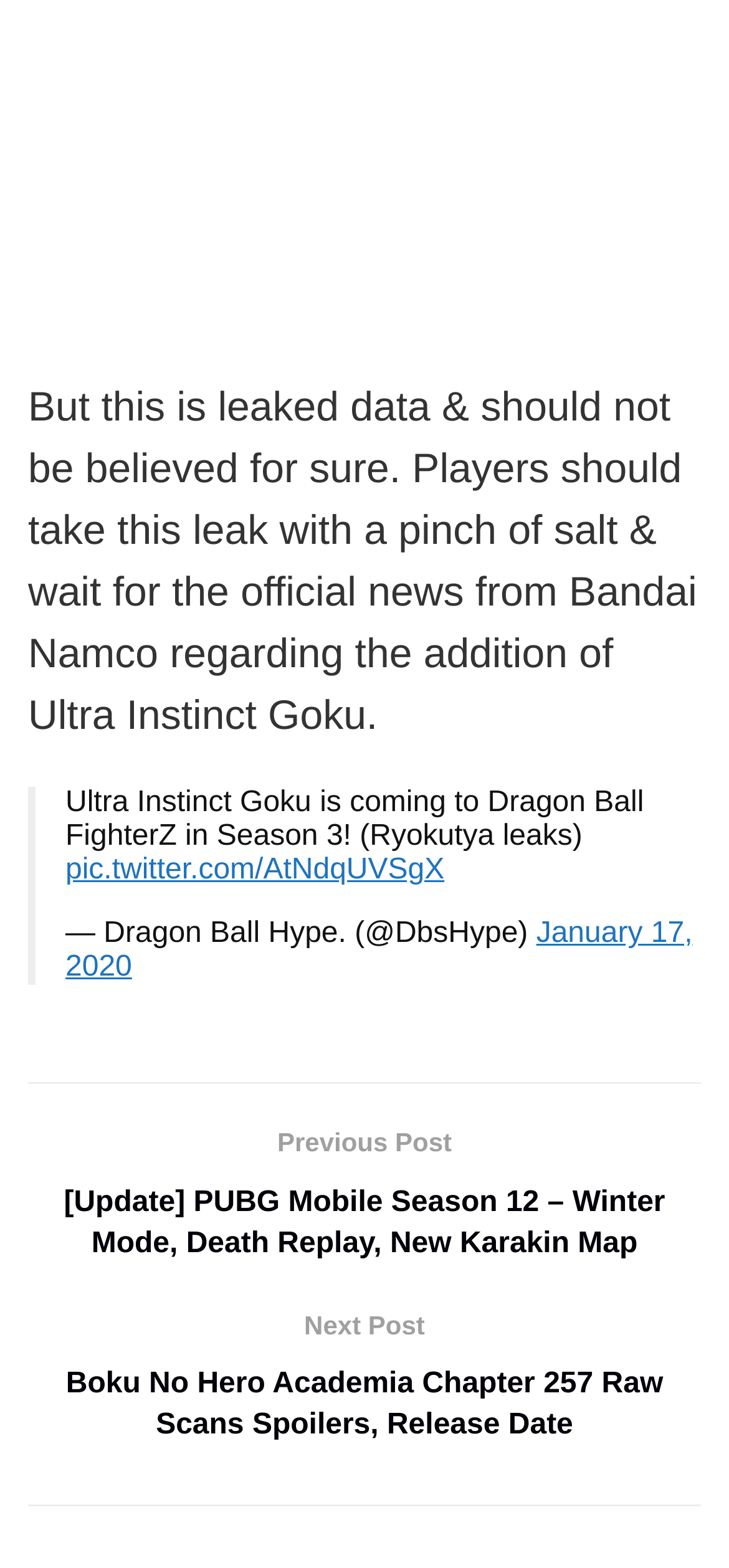Provide a one-word or short-phrase response to the question:
What is the topic of the leaked data?

Ultra Instinct Goku